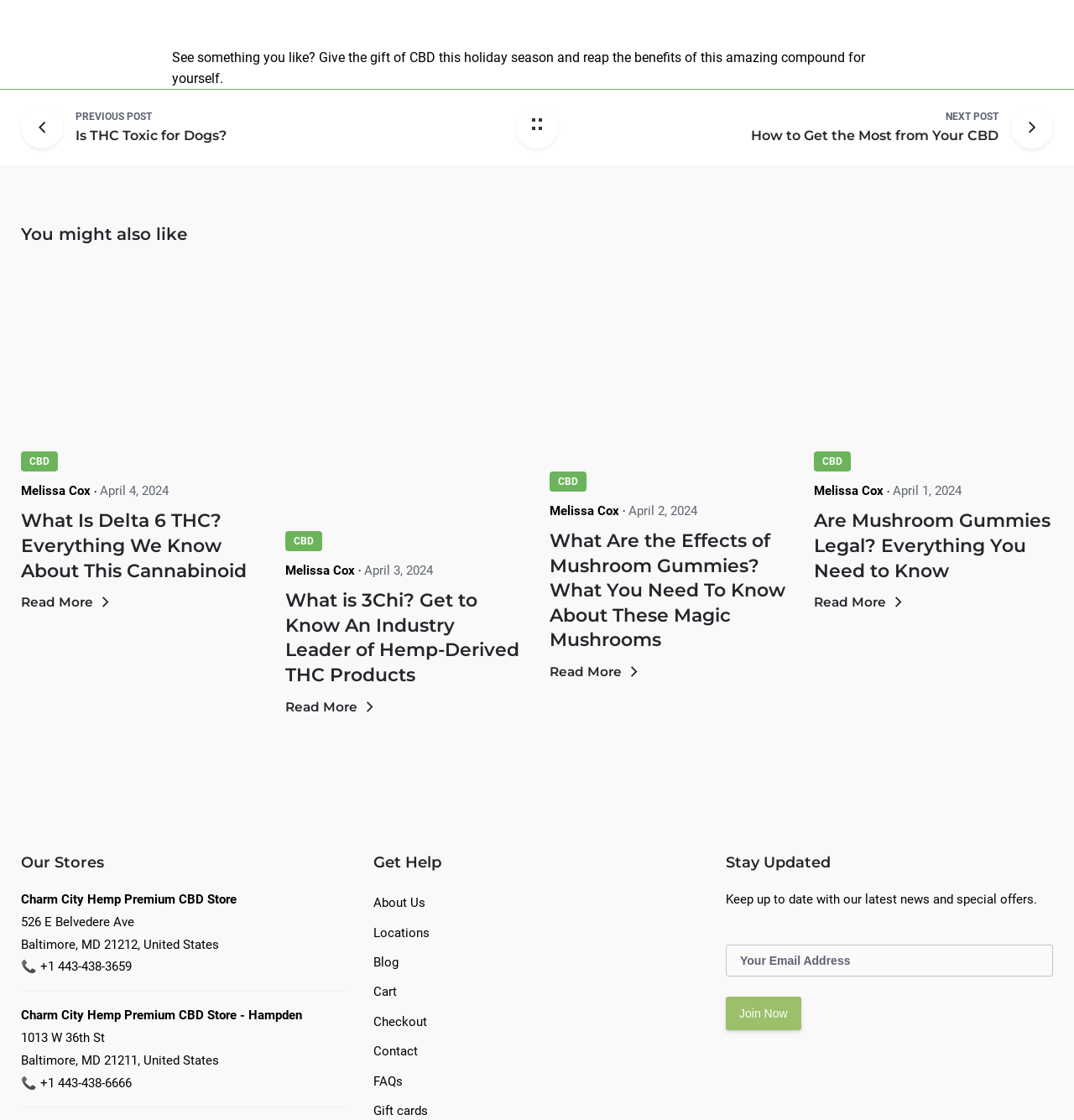Can you give a comprehensive explanation to the question given the content of the image?
How many stores are listed under 'Our Stores'?

I looked at the 'Our Stores' section and found two store locations listed, which are 'Charm City Hemp Premium CBD Store' and 'Charm City Hemp Premium CBD Store - Hampden'. Therefore, there are 2 stores listed under 'Our Stores'.